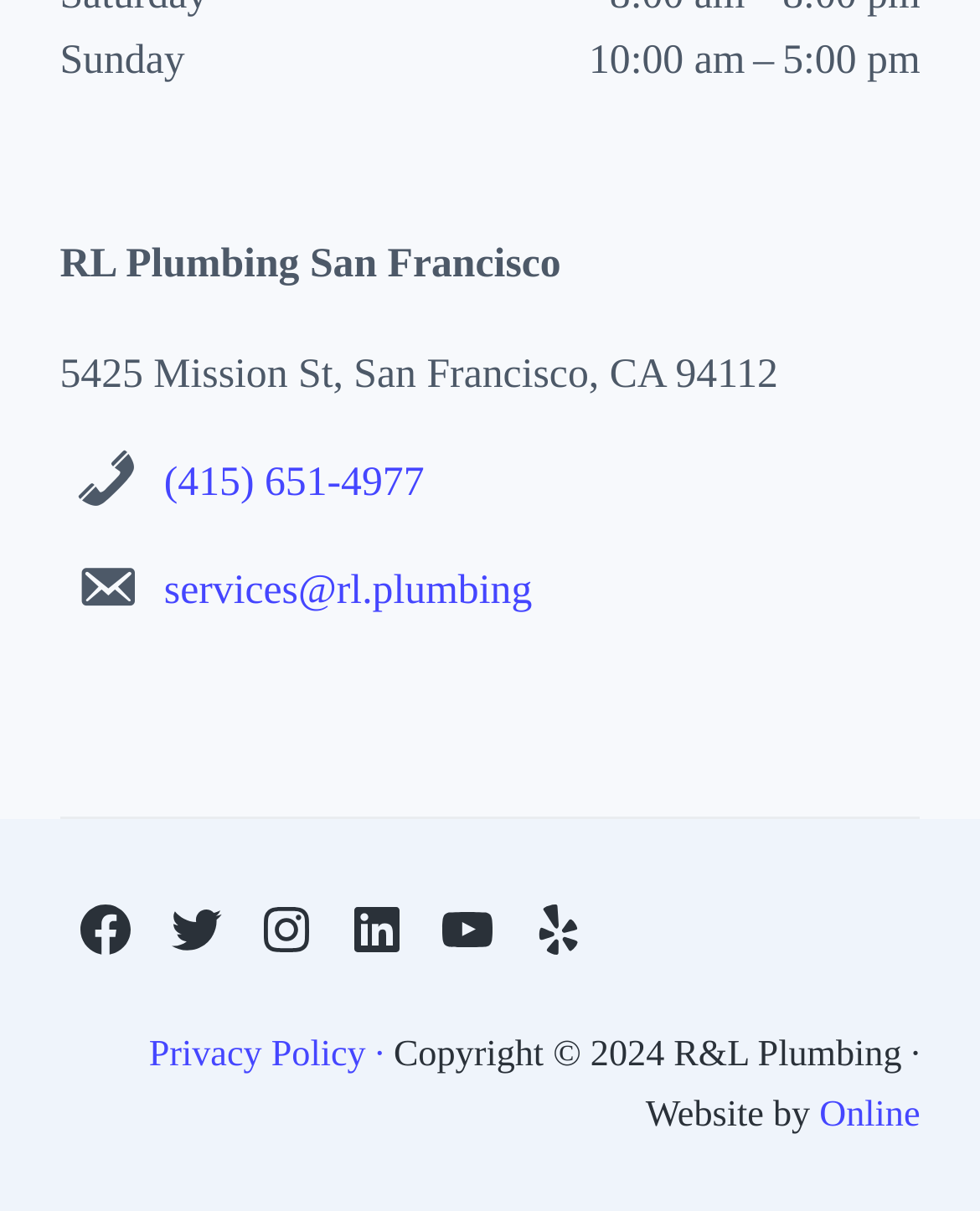Specify the bounding box coordinates of the area to click in order to execute this command: 'View Privacy Policy'. The coordinates should consist of four float numbers ranging from 0 to 1, and should be formatted as [left, top, right, bottom].

[0.152, 0.855, 0.402, 0.888]